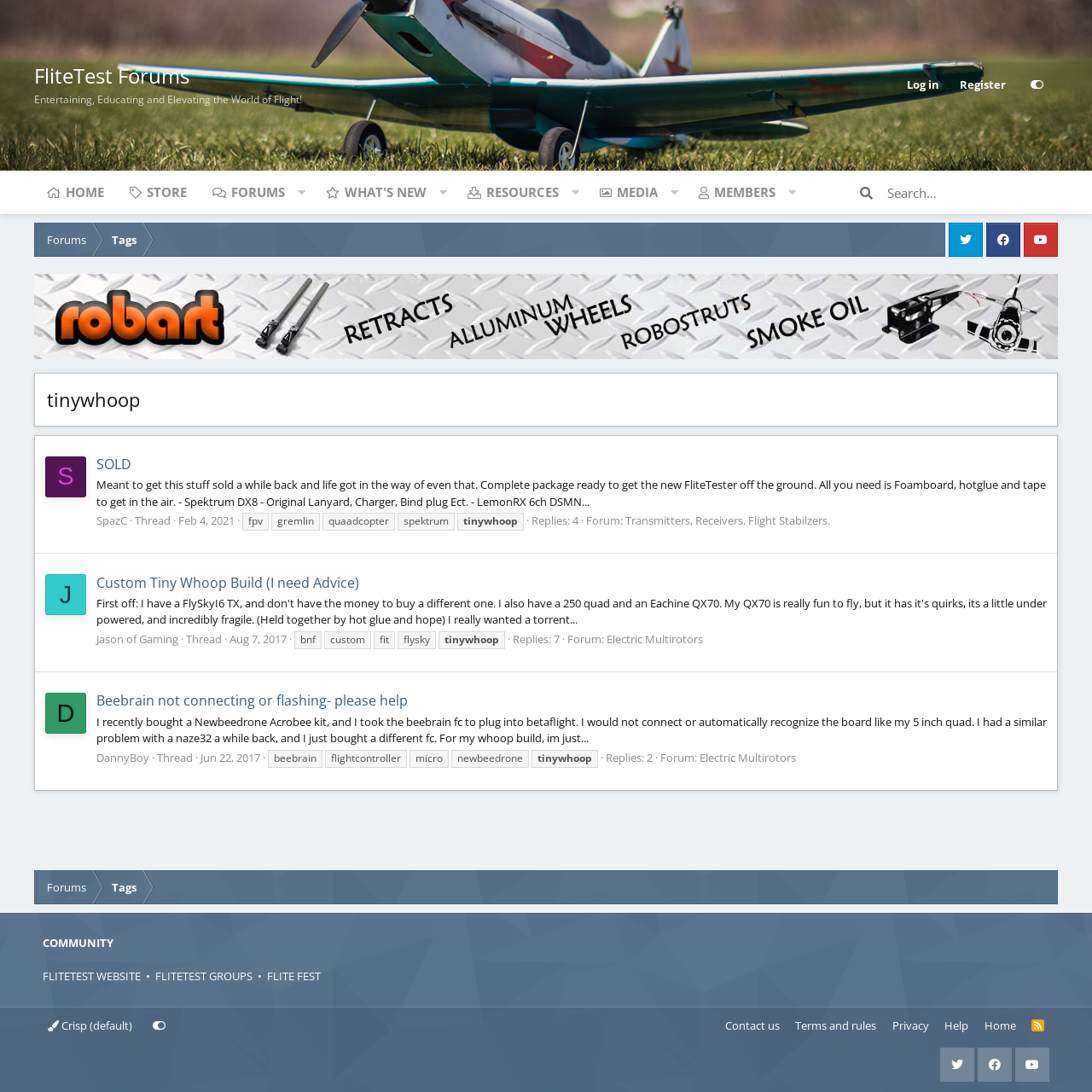What is the category of the thread 'Beebrain not connecting or flashing- please help'?
Can you provide an in-depth and detailed response to the question?

The thread 'Beebrain not connecting or flashing- please help' is categorized under Electric Multirotors, as indicated by the forum category listed at the bottom of the thread. This thread is likely discussing issues with a Beebrain flight controller in an electric multirotor drone.